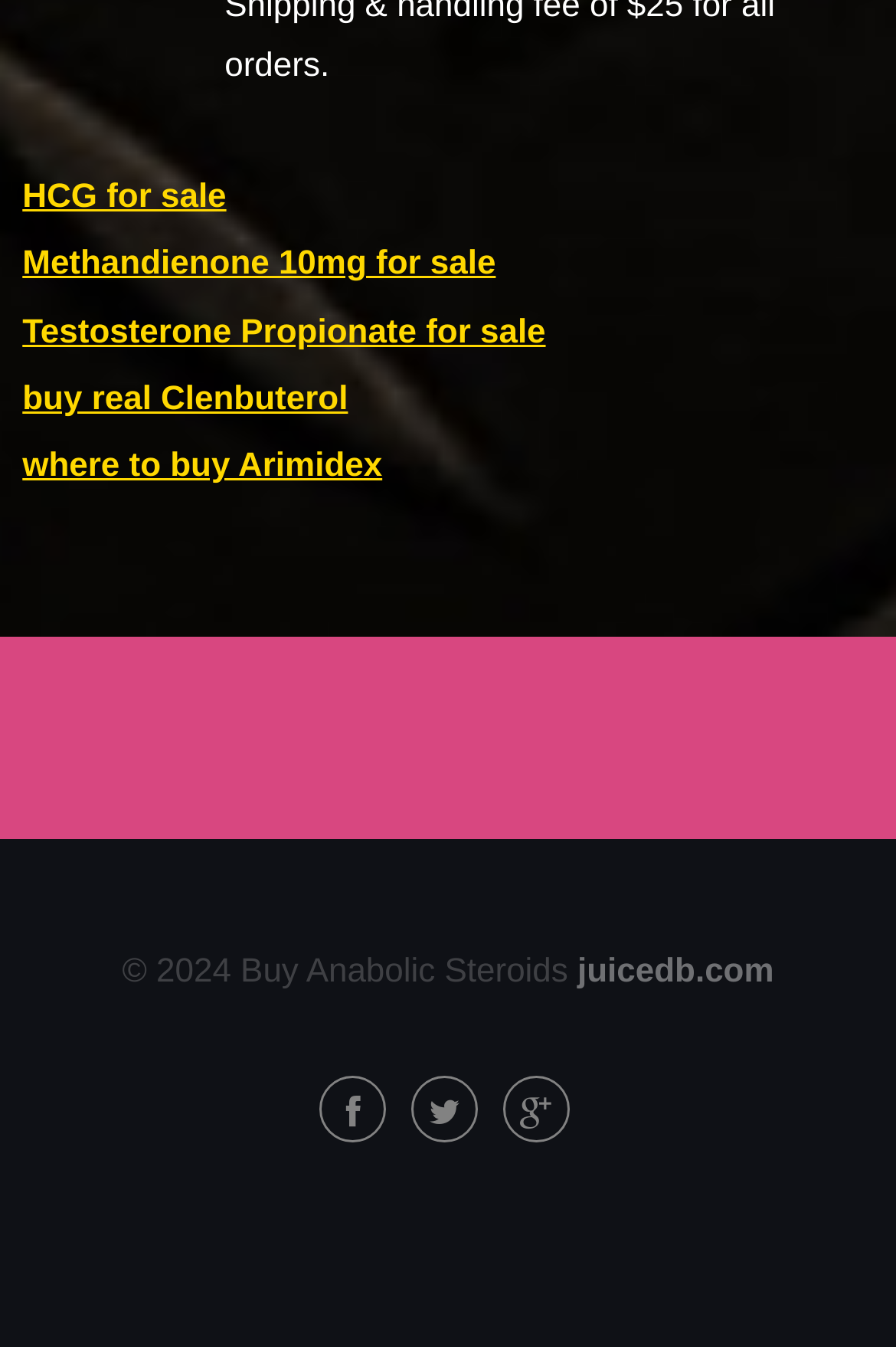Provide your answer in a single word or phrase: 
How many links are there on the webpage?

7